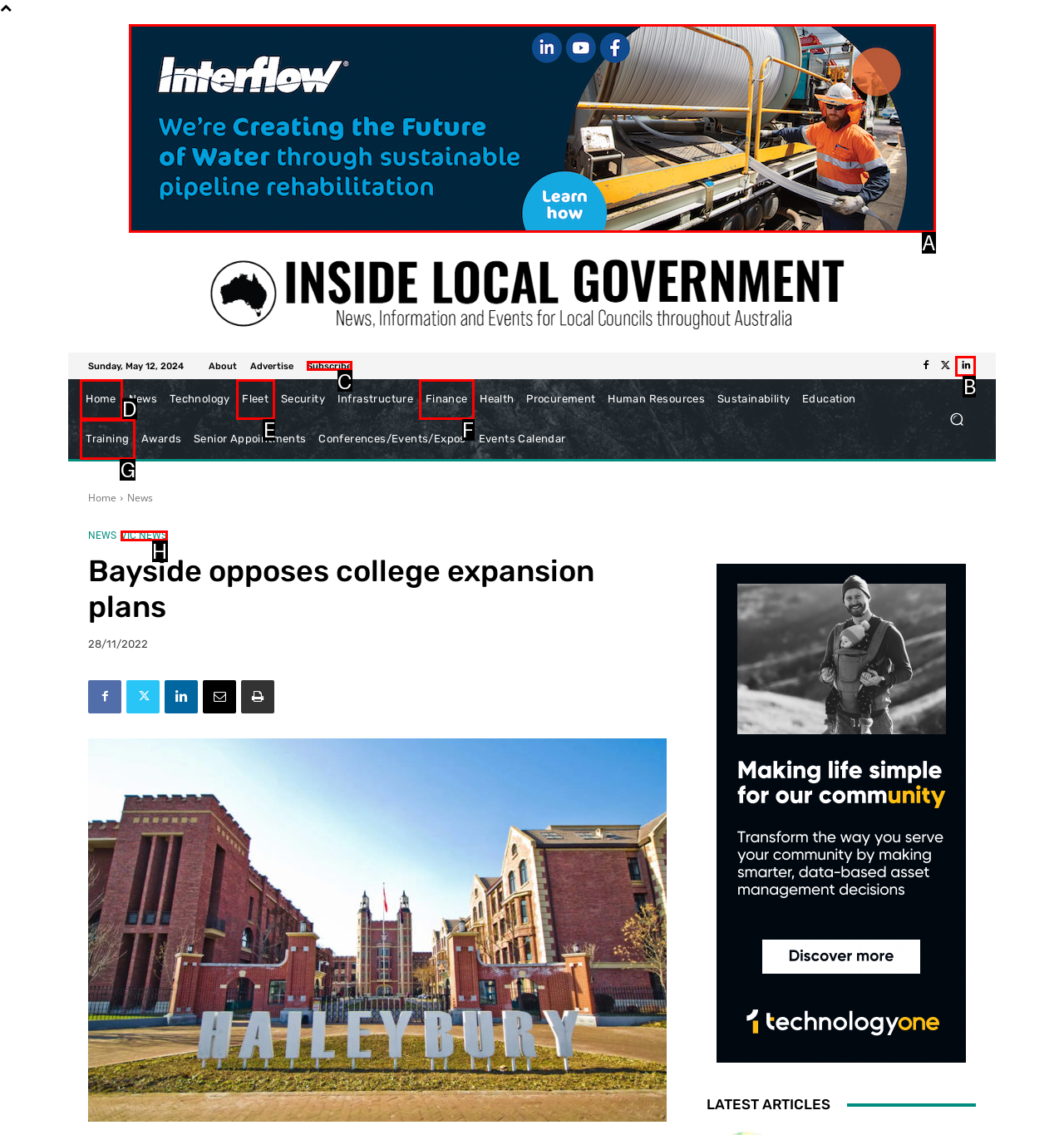Determine which HTML element corresponds to the description: VIC NEWS. Provide the letter of the correct option.

H